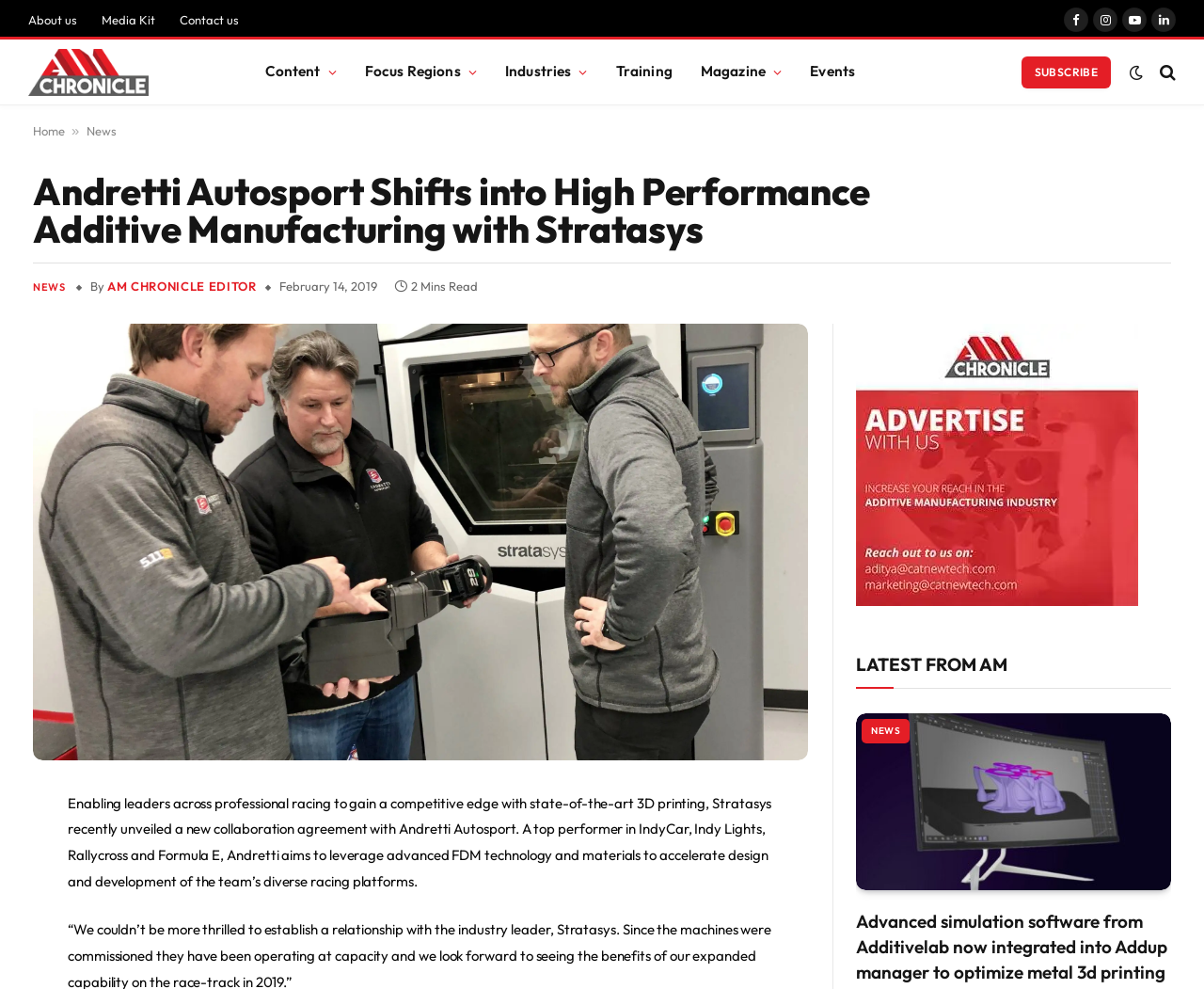What is the format of the 'NEWS' section?
Answer the question with as much detail as you can, using the image as a reference.

The 'NEWS' section is located at the bottom of the webpage and consists of a list of links to other news articles, as indicated by the multiple link elements with the text 'NEWS'.